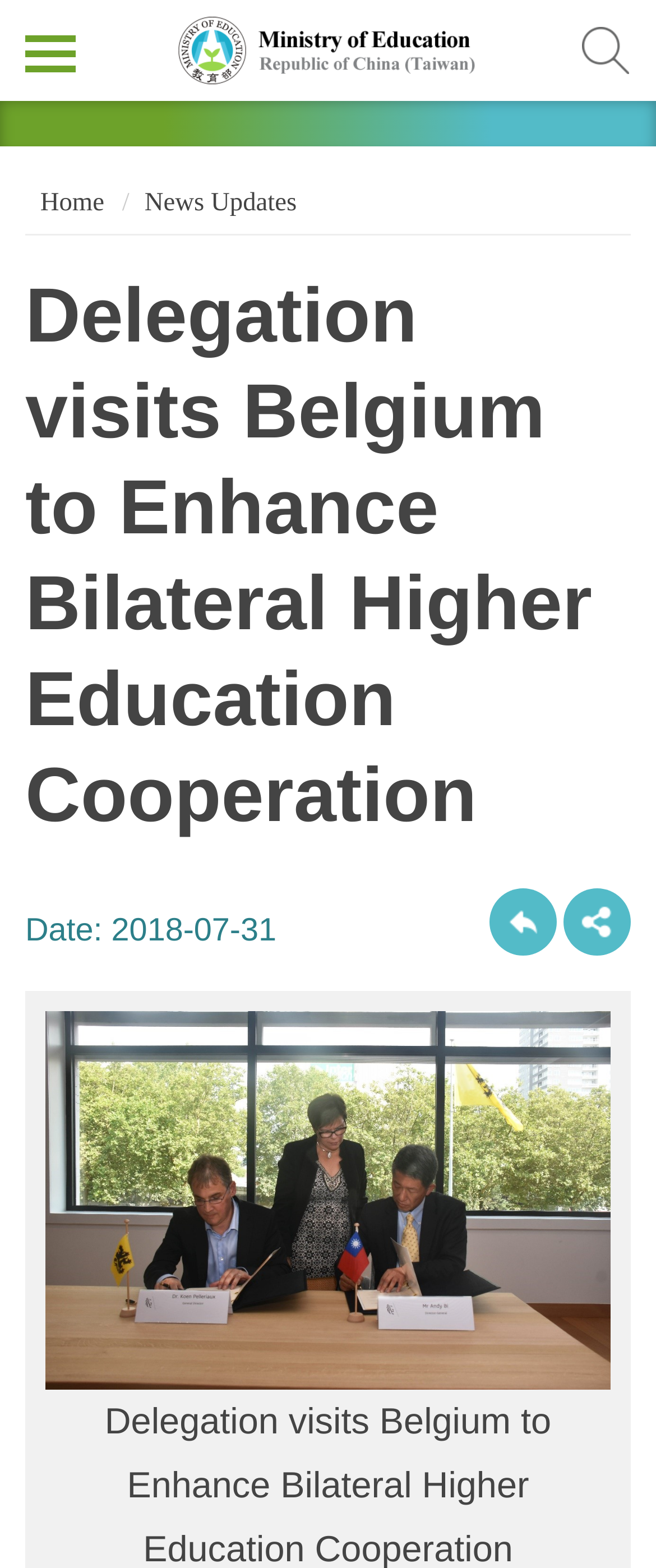What is the date of the delegation visit?
Answer the question with a single word or phrase derived from the image.

2018-07-31